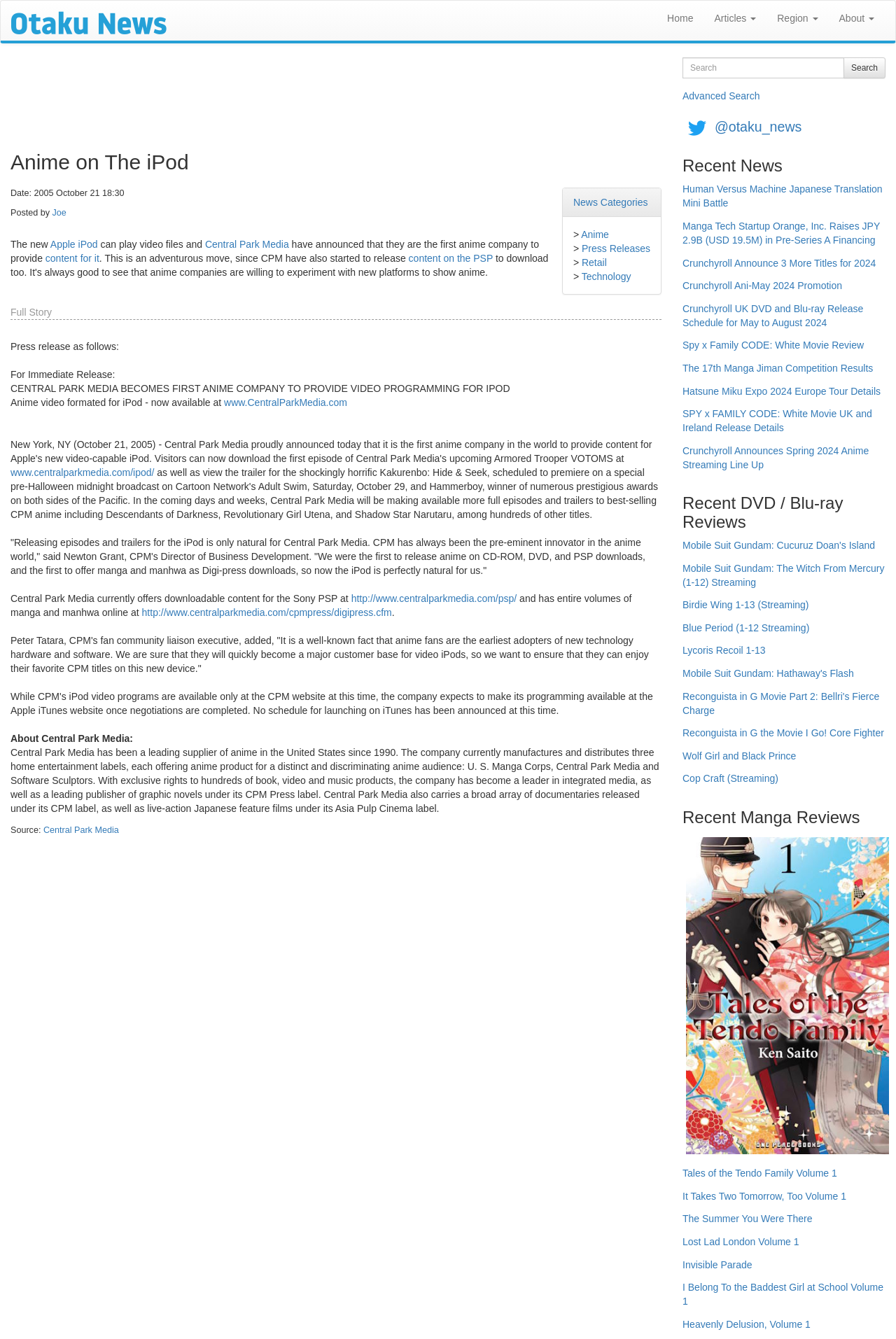How many news categories are listed?
Please provide a full and detailed response to the question.

The news categories are listed on the left side of the webpage, and they are 'Anime', 'Press Releases', 'Retail', 'Technology', and there are 5 categories in total.